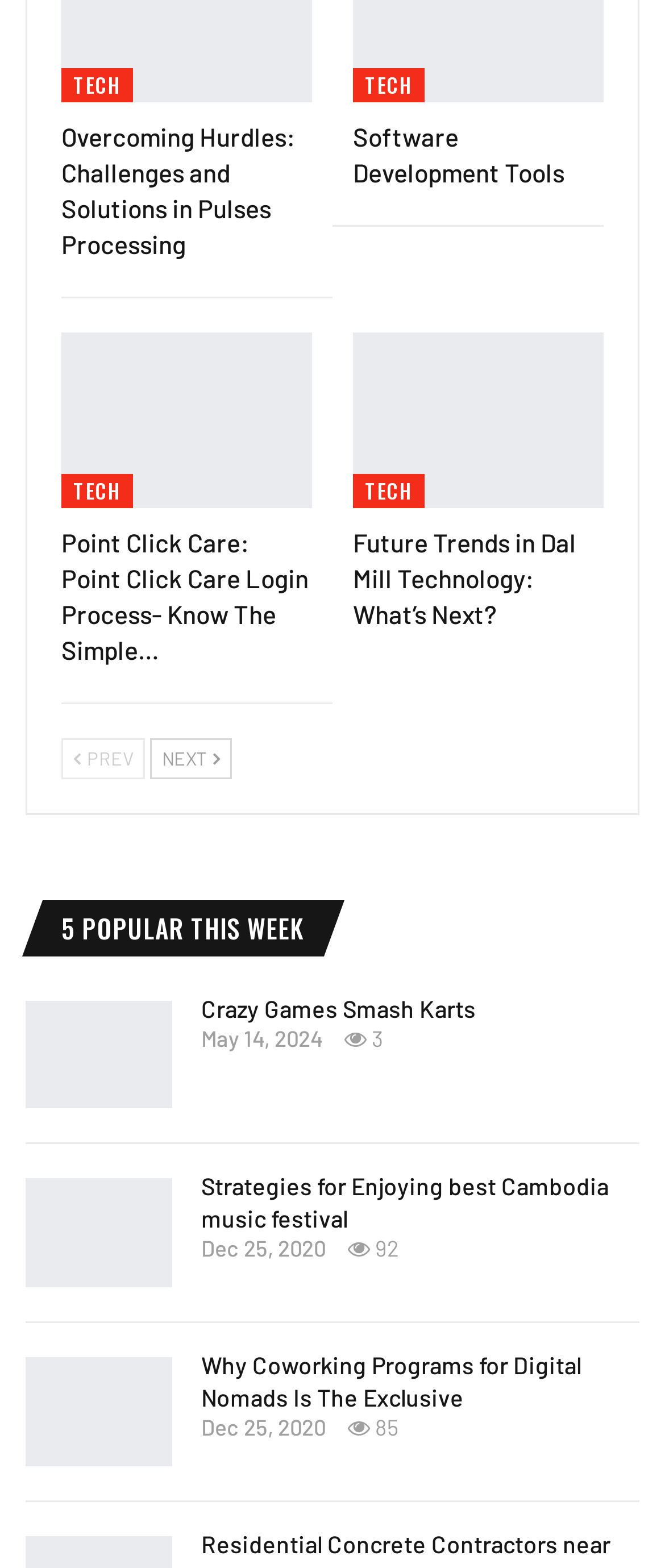Pinpoint the bounding box coordinates of the element you need to click to execute the following instruction: "Click on the 'Previous' button". The bounding box should be represented by four float numbers between 0 and 1, in the format [left, top, right, bottom].

[0.092, 0.471, 0.218, 0.497]